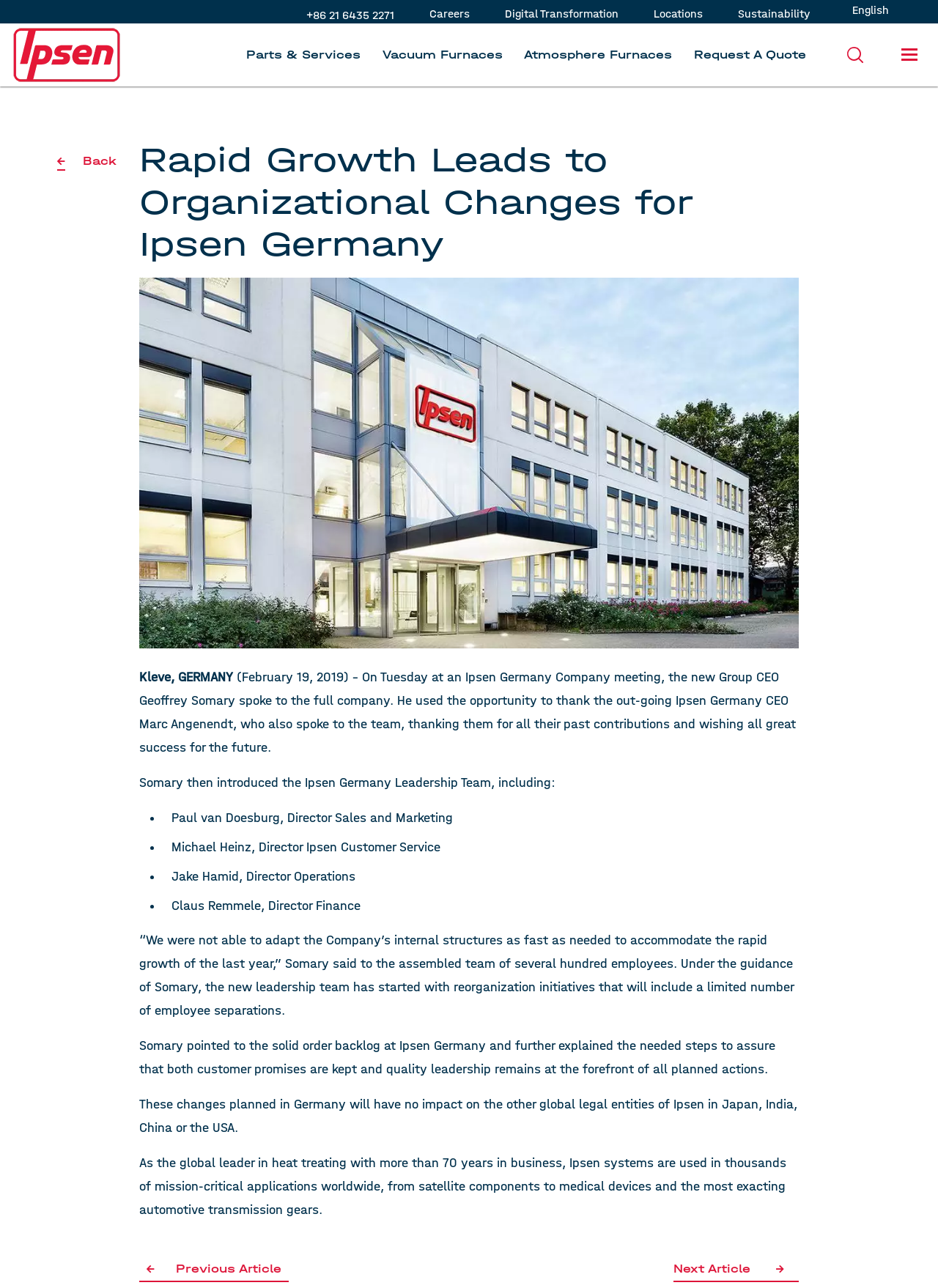Please identify the bounding box coordinates of the element's region that should be clicked to execute the following instruction: "Click the 'Request A Quote' link". The bounding box coordinates must be four float numbers between 0 and 1, i.e., [left, top, right, bottom].

[0.734, 0.03, 0.866, 0.055]